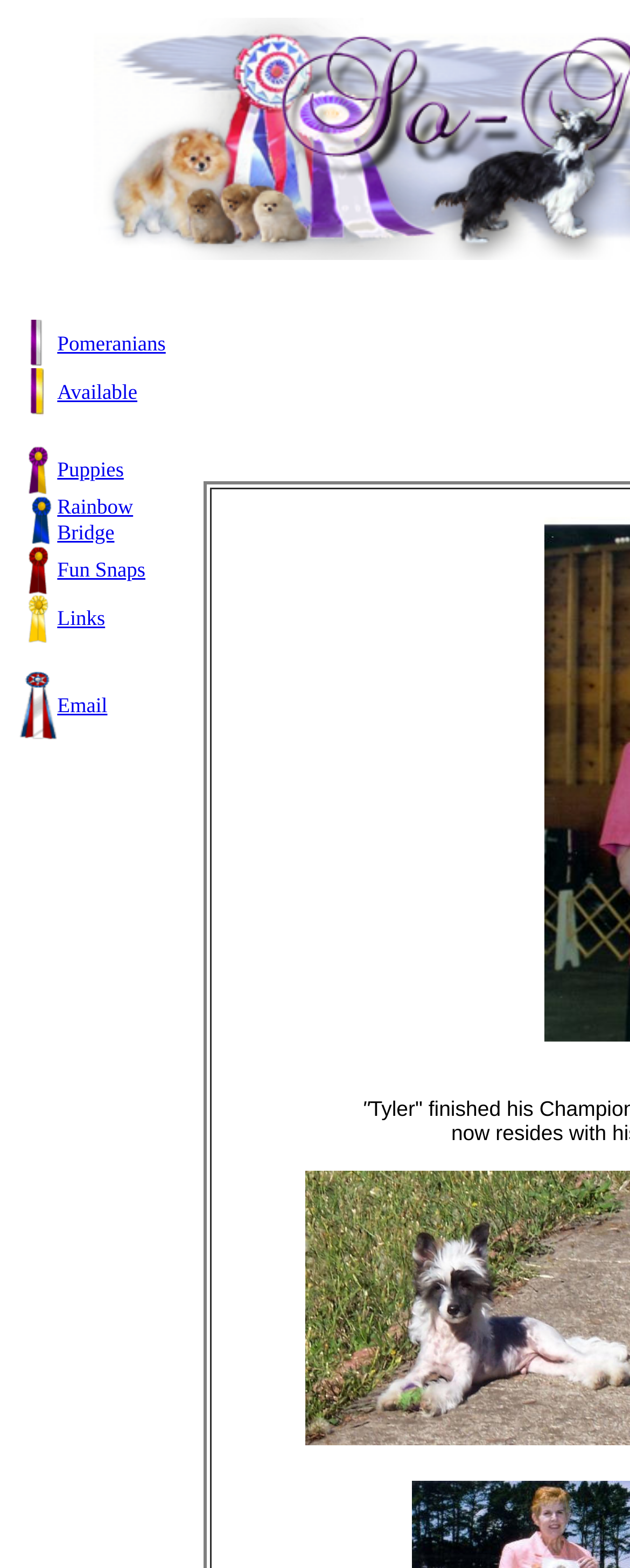Provide the bounding box coordinates of the HTML element described by the text: "Fun Snaps". The coordinates should be in the format [left, top, right, bottom] with values between 0 and 1.

[0.091, 0.355, 0.231, 0.371]